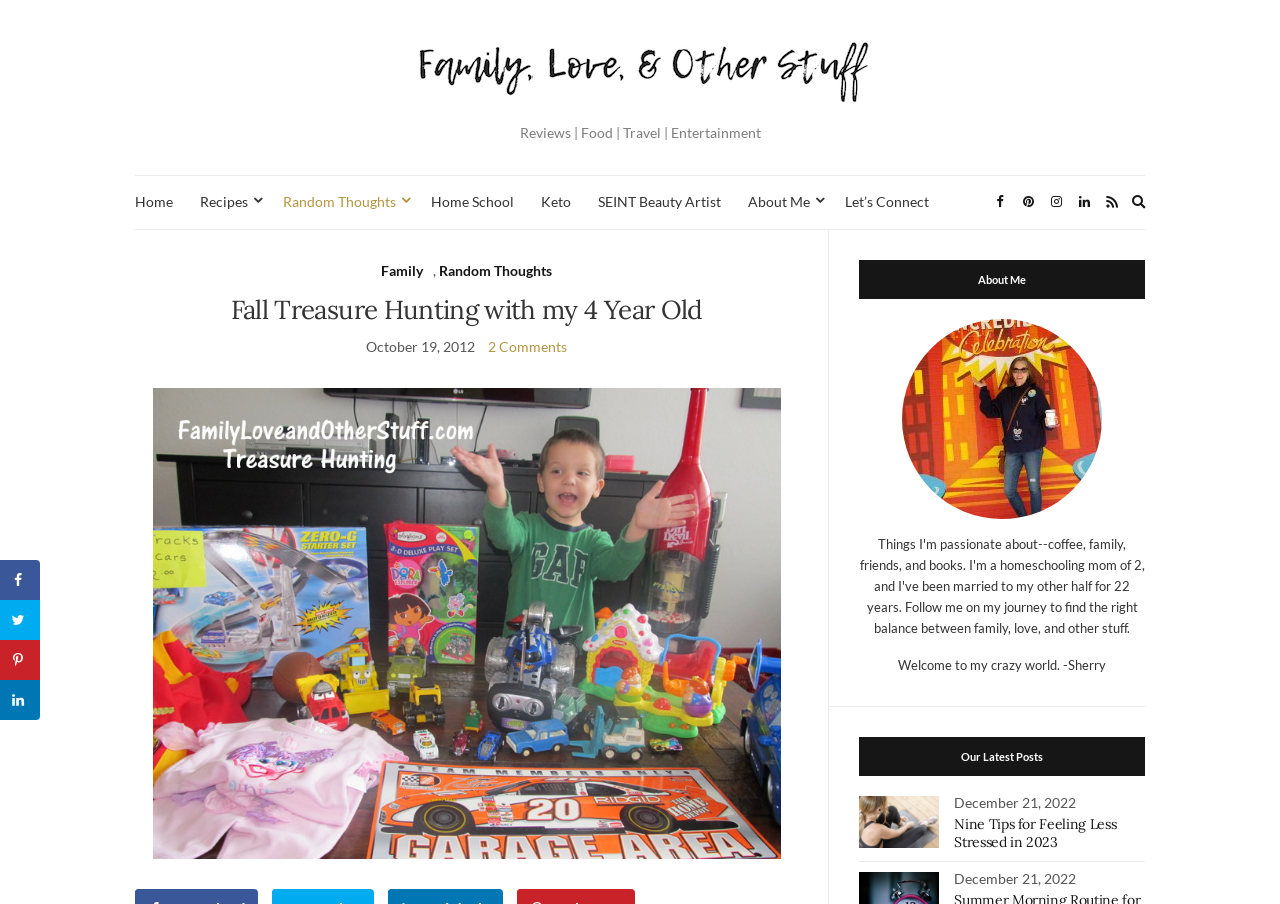Answer the following query concisely with a single word or phrase:
How many comments does the post 'Fall Treasure Hunting with my 4 Year Old' have?

2